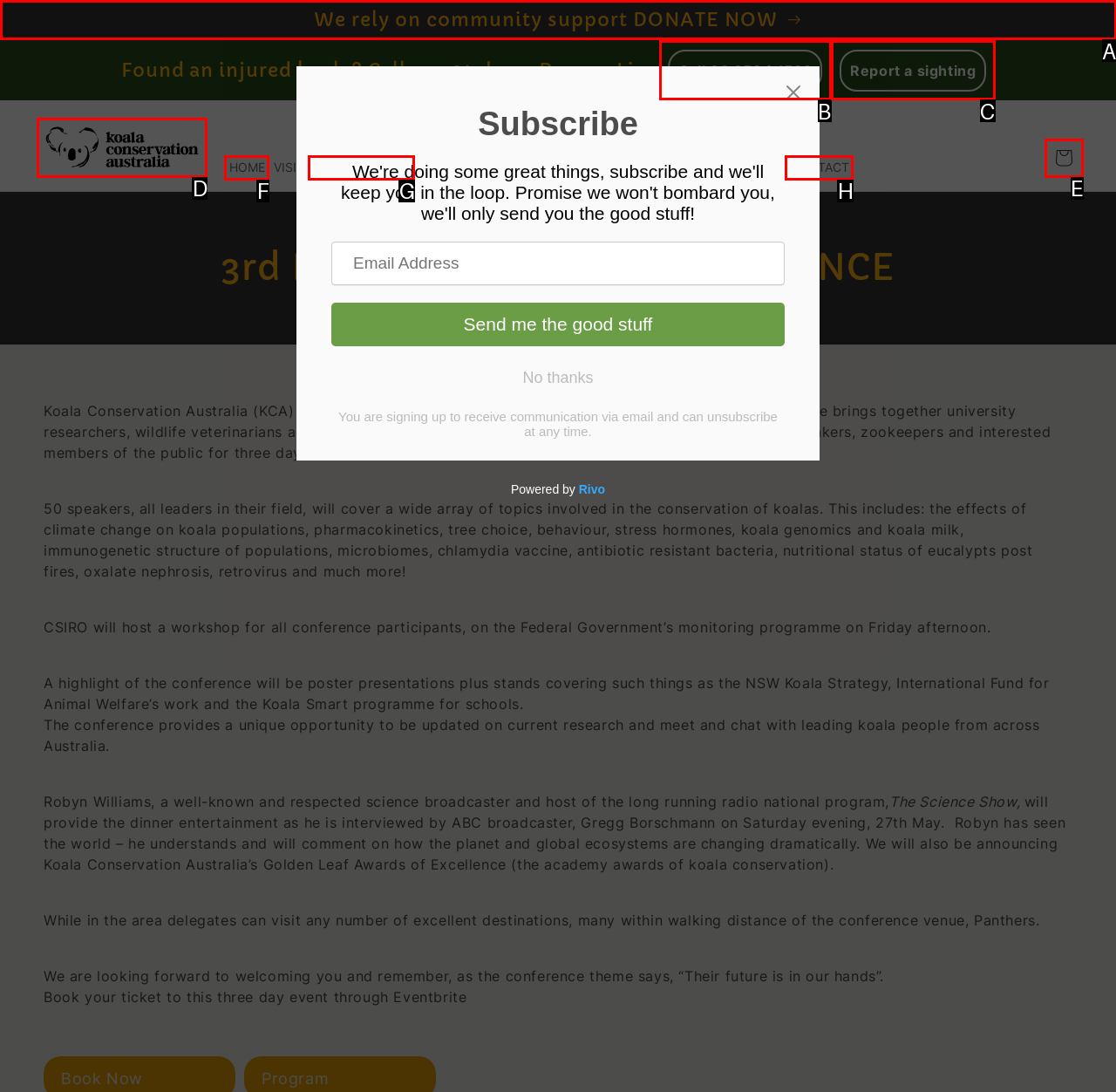From the provided choices, determine which option matches the description: Report a sighting. Respond with the letter of the correct choice directly.

C